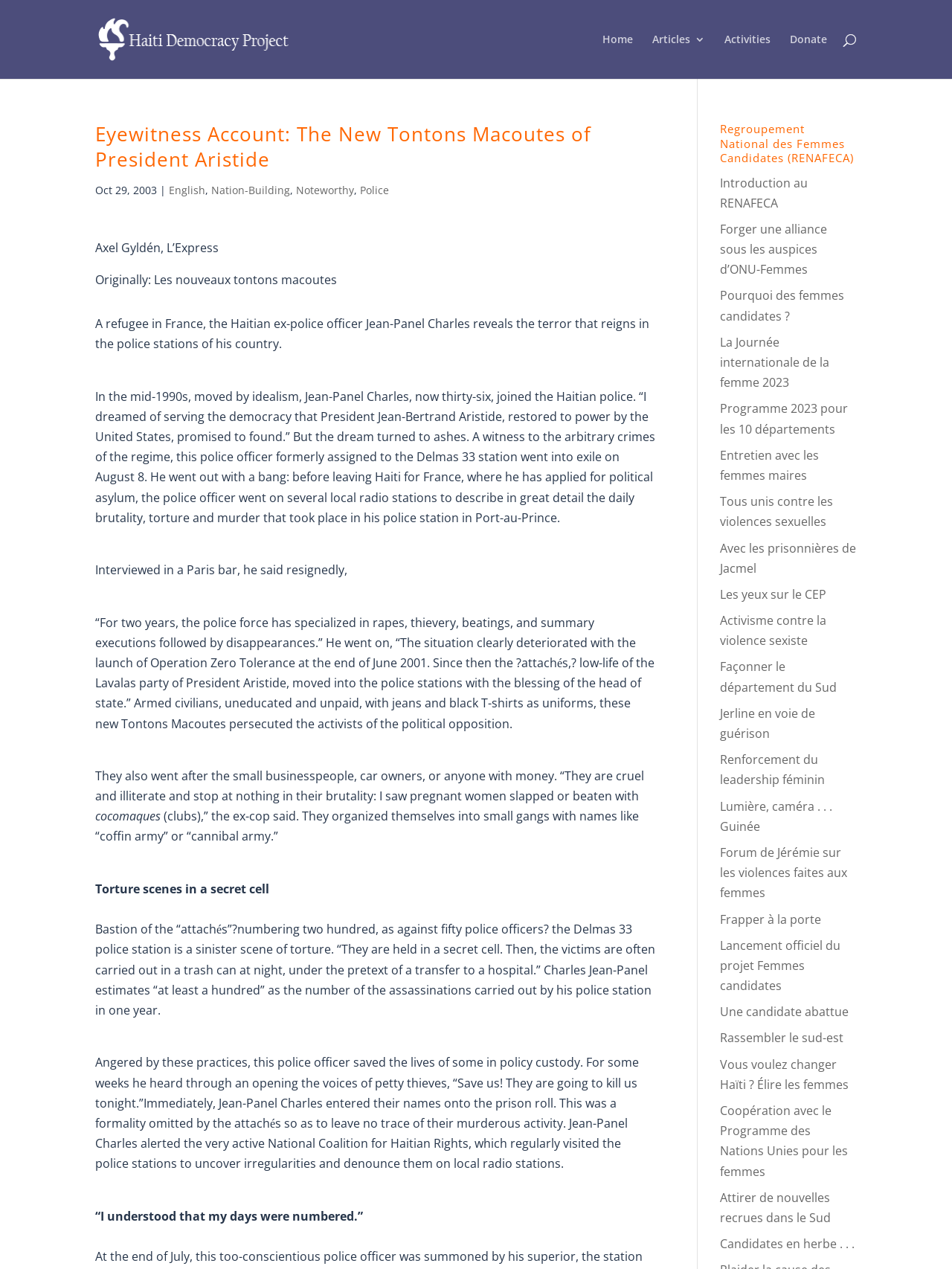What is the name of the organization mentioned in the webpage? From the image, respond with a single word or brief phrase.

Regroupement National des Femmes Candidates (RENAFECA)